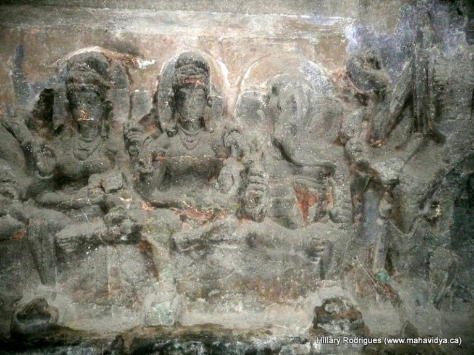What is Ganesa associated with?
Using the image as a reference, give a one-word or short phrase answer.

Auspiciousness and removal of obstacles